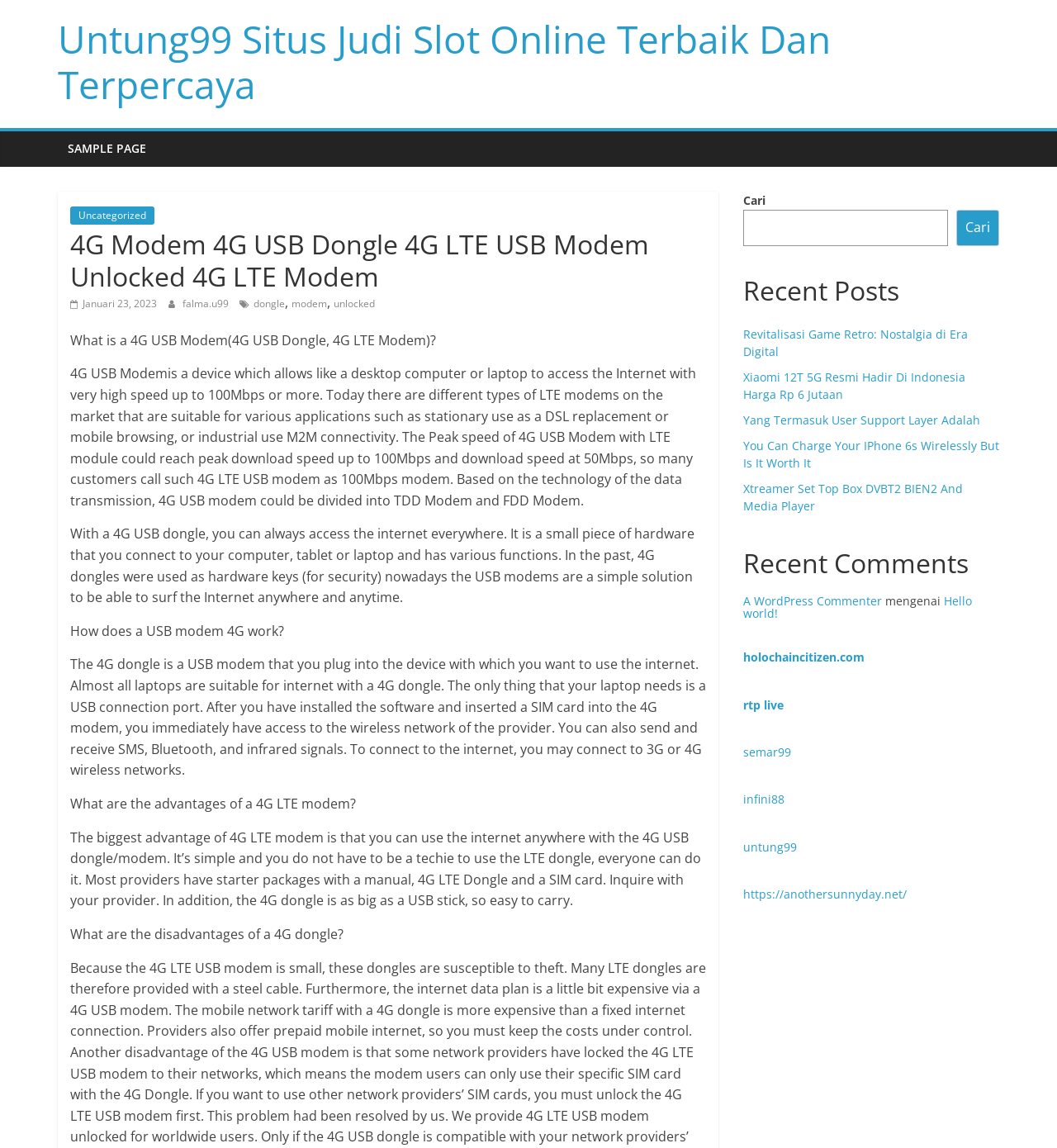What is a 4G USB Modem?
Using the image as a reference, answer the question with a short word or phrase.

A device for internet access